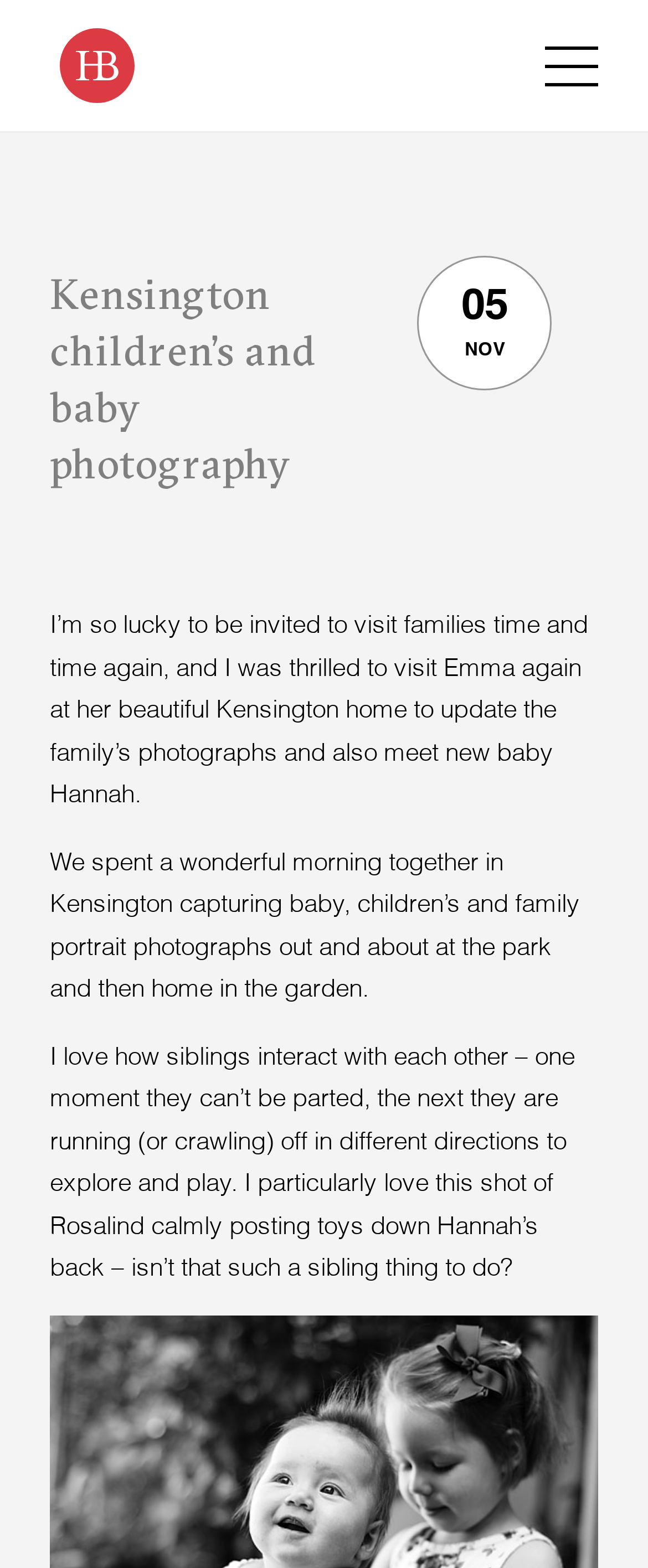Please determine the primary heading and provide its text.

Kensington children’s and baby photography